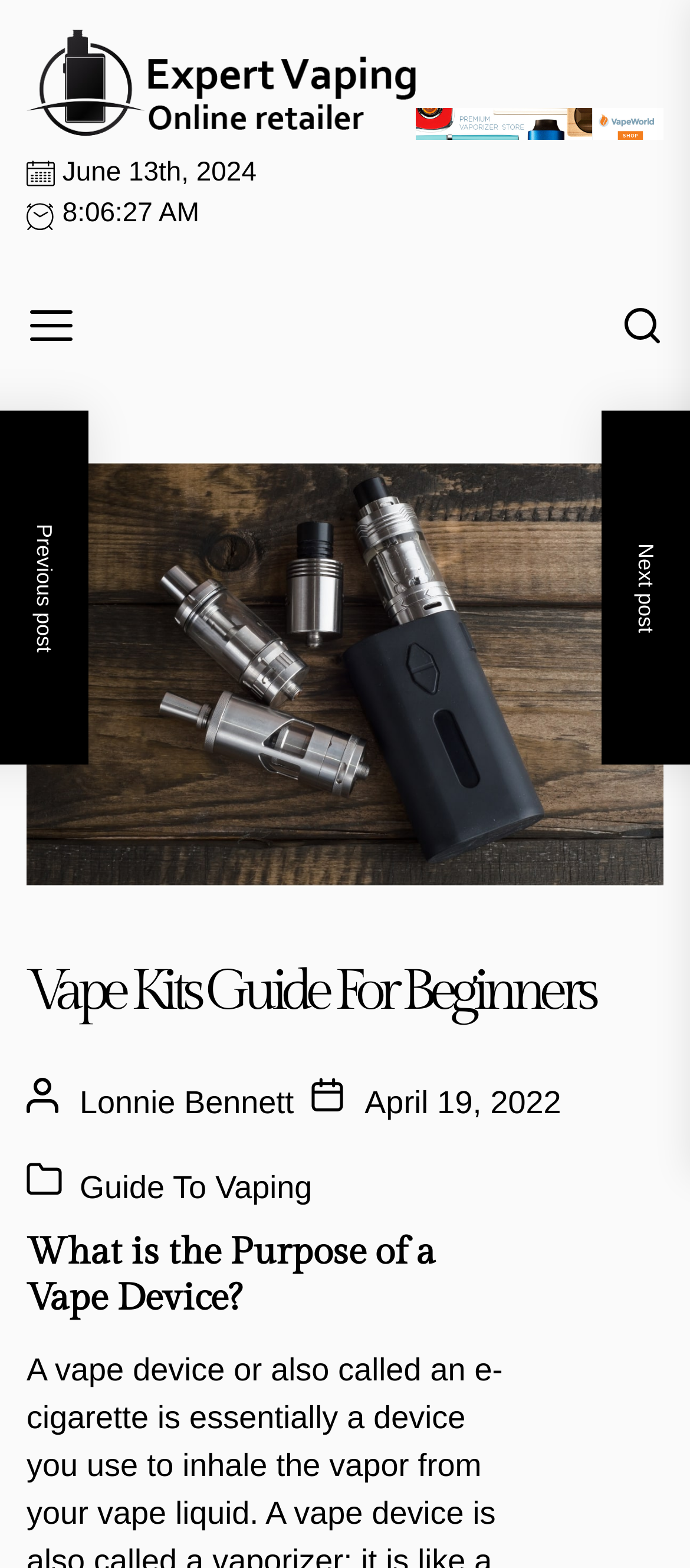How many buttons are on the top left?
Look at the image and provide a short answer using one word or a phrase.

2